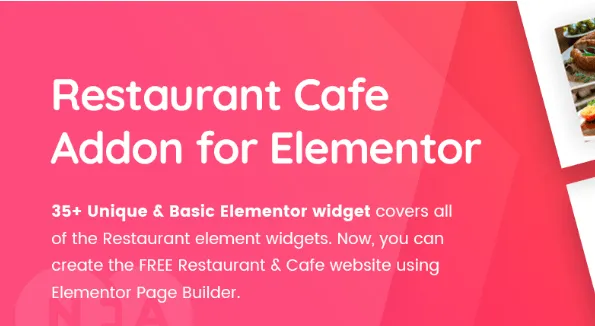Elaborate on the details you observe in the image.

The image features a vibrant graphic promoting the "Restaurant Cafe Addon for Elementor." It highlights the essential features of this plugin, which includes over 35 unique and basic Elementor widgets specifically designed for restaurant websites. The text emphasizes the ease of creating a free restaurant and cafe website utilizing the Elementor page builder, showcasing both functionality and creativity. The background employs an eye-catching gradient, enhancing the appeal of the promotional material. This addon aims to streamline the website creation process for cafe and restaurant owners looking to establish a strong online presence.